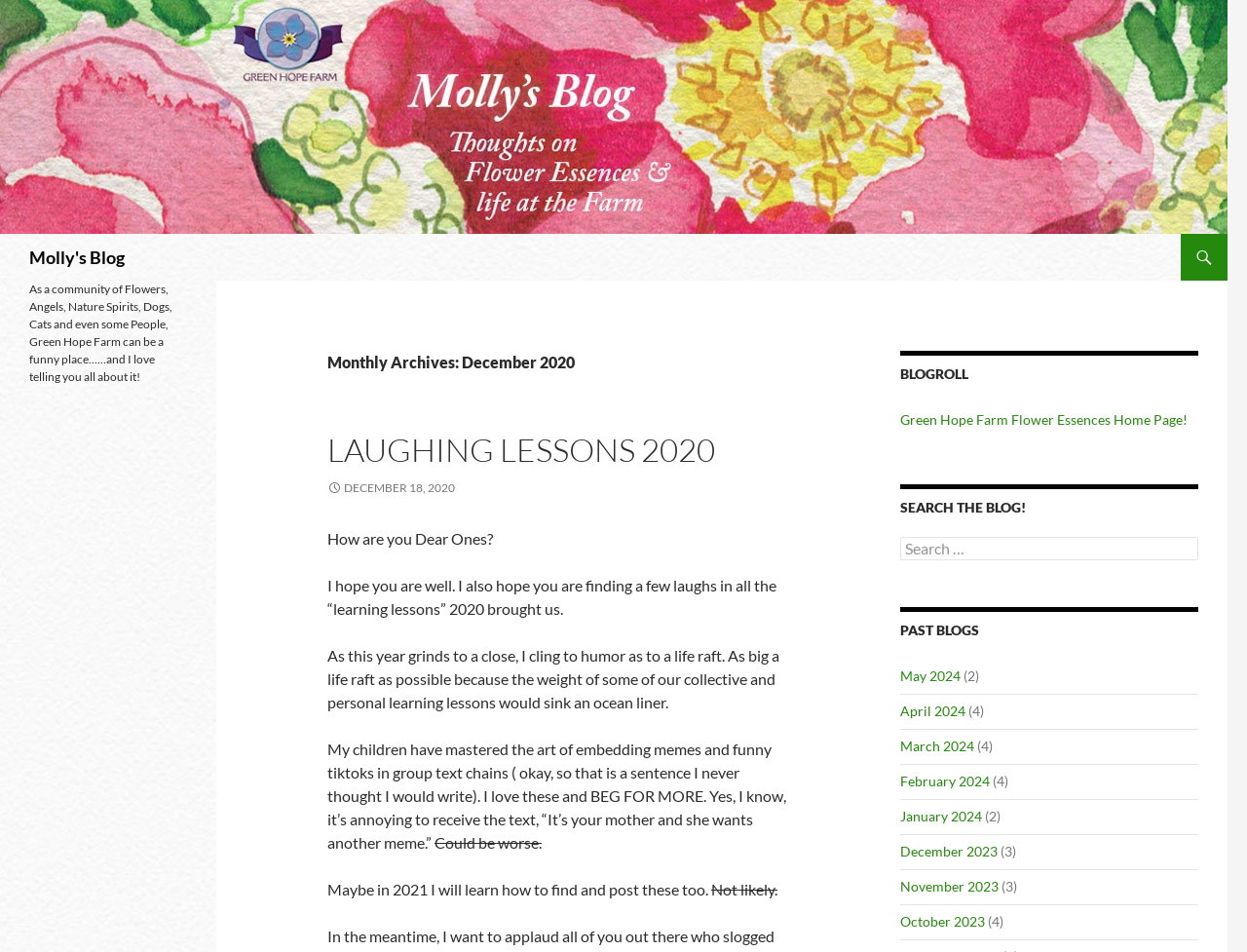Identify the bounding box coordinates of the element to click to follow this instruction: 'Click on the 'Molly's Blog' link at the top'. Ensure the coordinates are four float values between 0 and 1, provided as [left, top, right, bottom].

[0.0, 0.111, 0.984, 0.13]